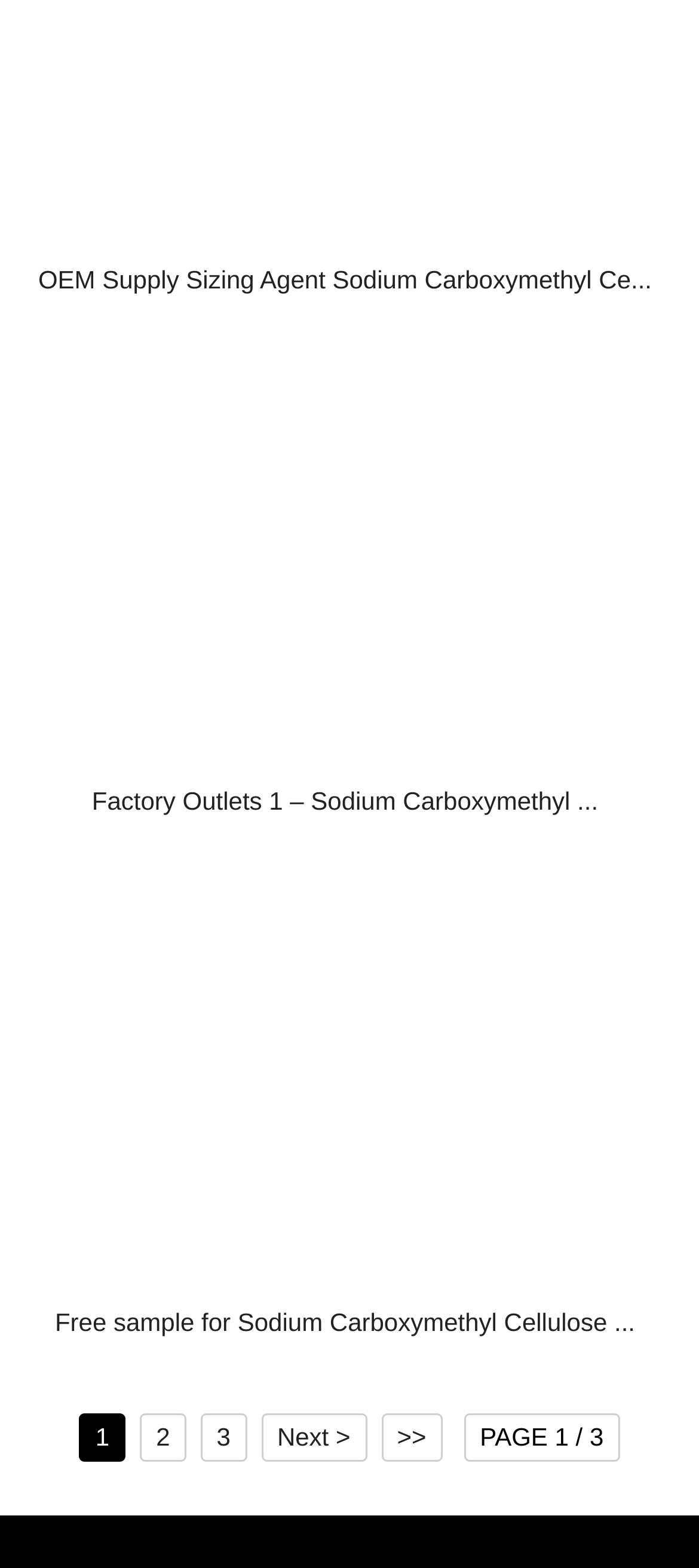Analyze the image and deliver a detailed answer to the question: What is the purpose of the links at the bottom?

The links at the bottom, including '1', '2', '3', 'Next >', and '>>', suggest that they are used for pagination, allowing users to navigate between different pages.